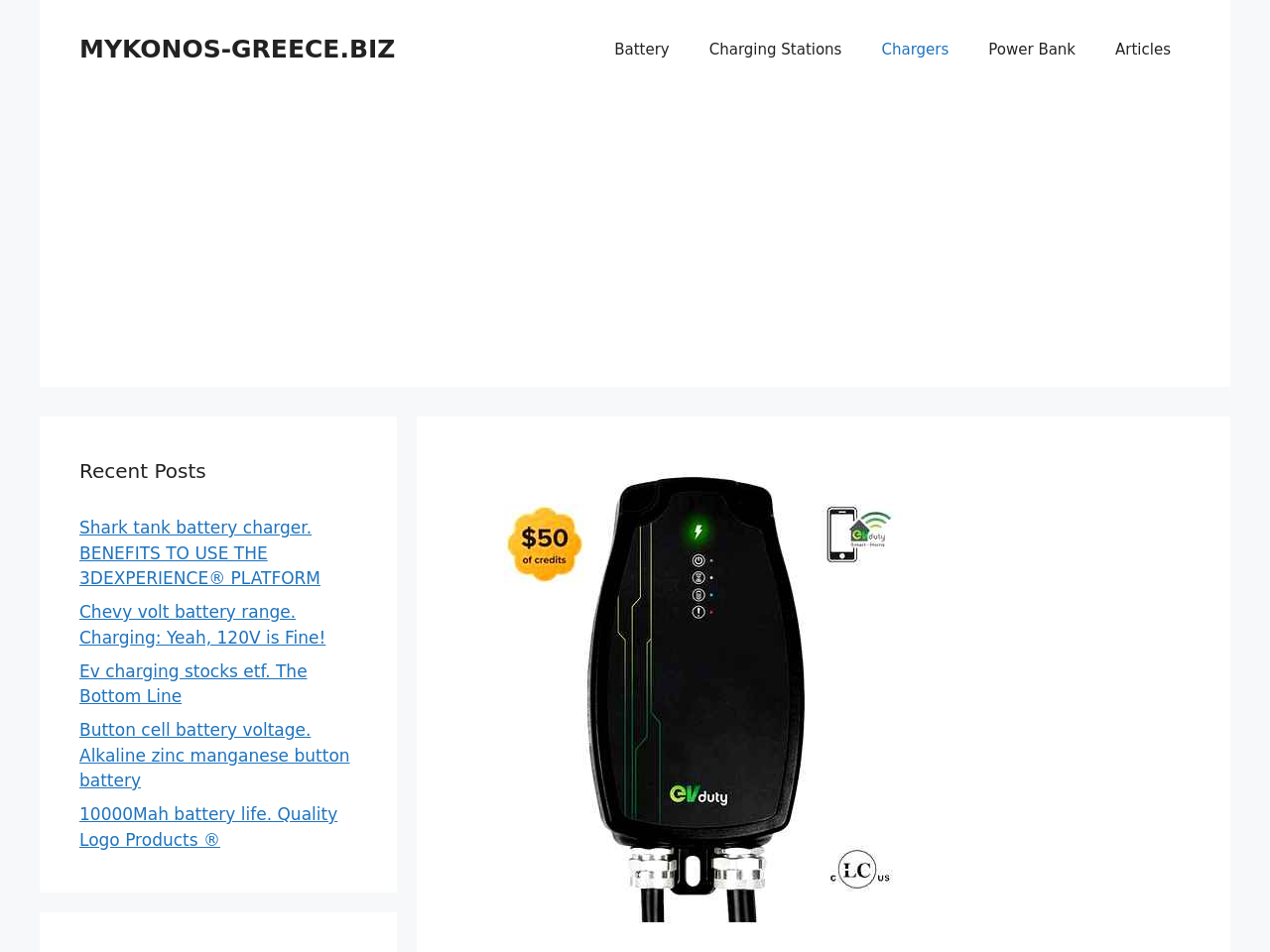Respond with a single word or phrase:
What is the category of the link 'Battery'?

Navigation